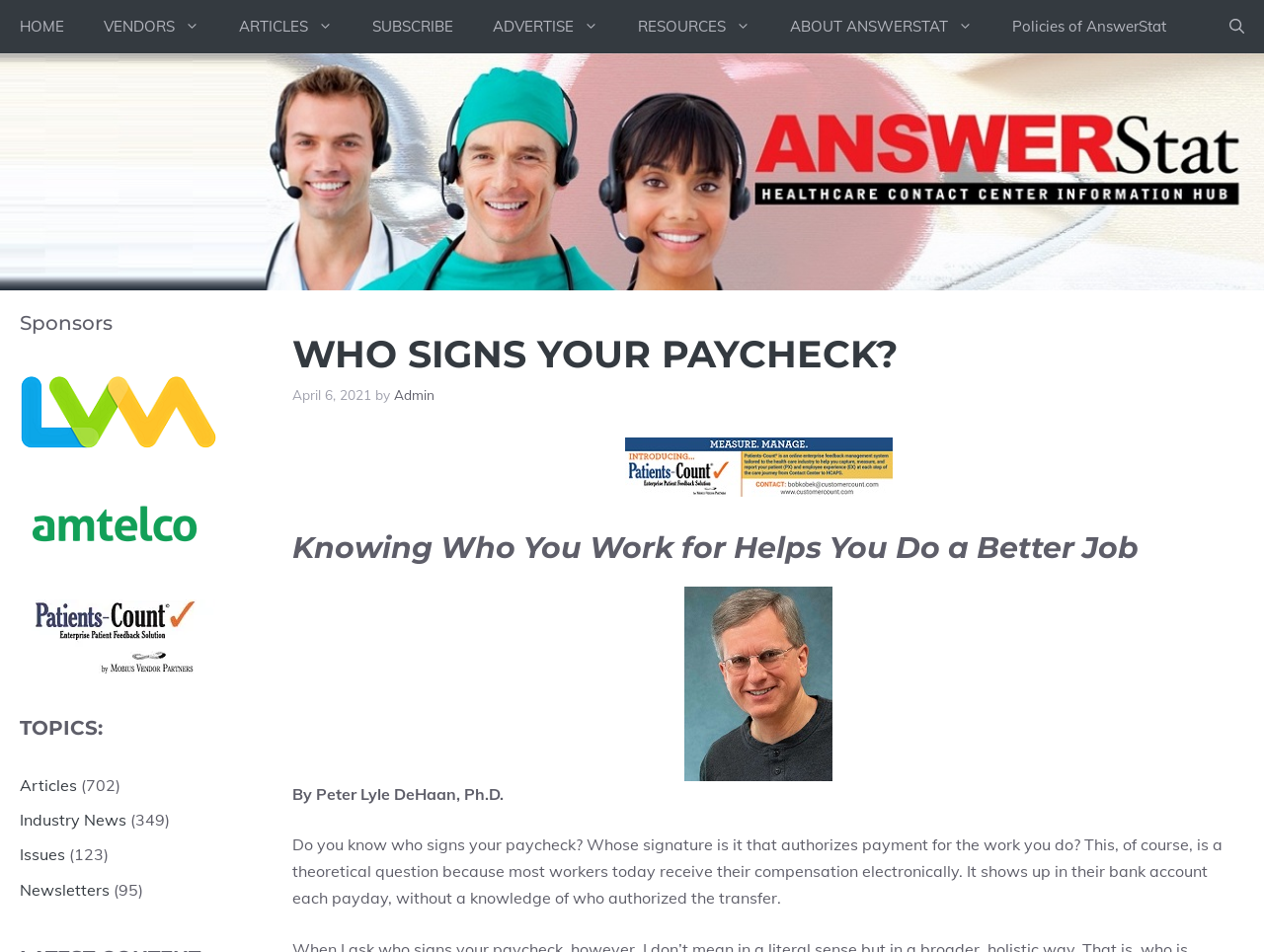Identify the bounding box for the described UI element. Provide the coordinates in (top-left x, top-left y, bottom-right x, bottom-right y) format with values ranging from 0 to 1: alt="Author Peter Lyle DeHaan"

[0.541, 0.795, 0.659, 0.816]